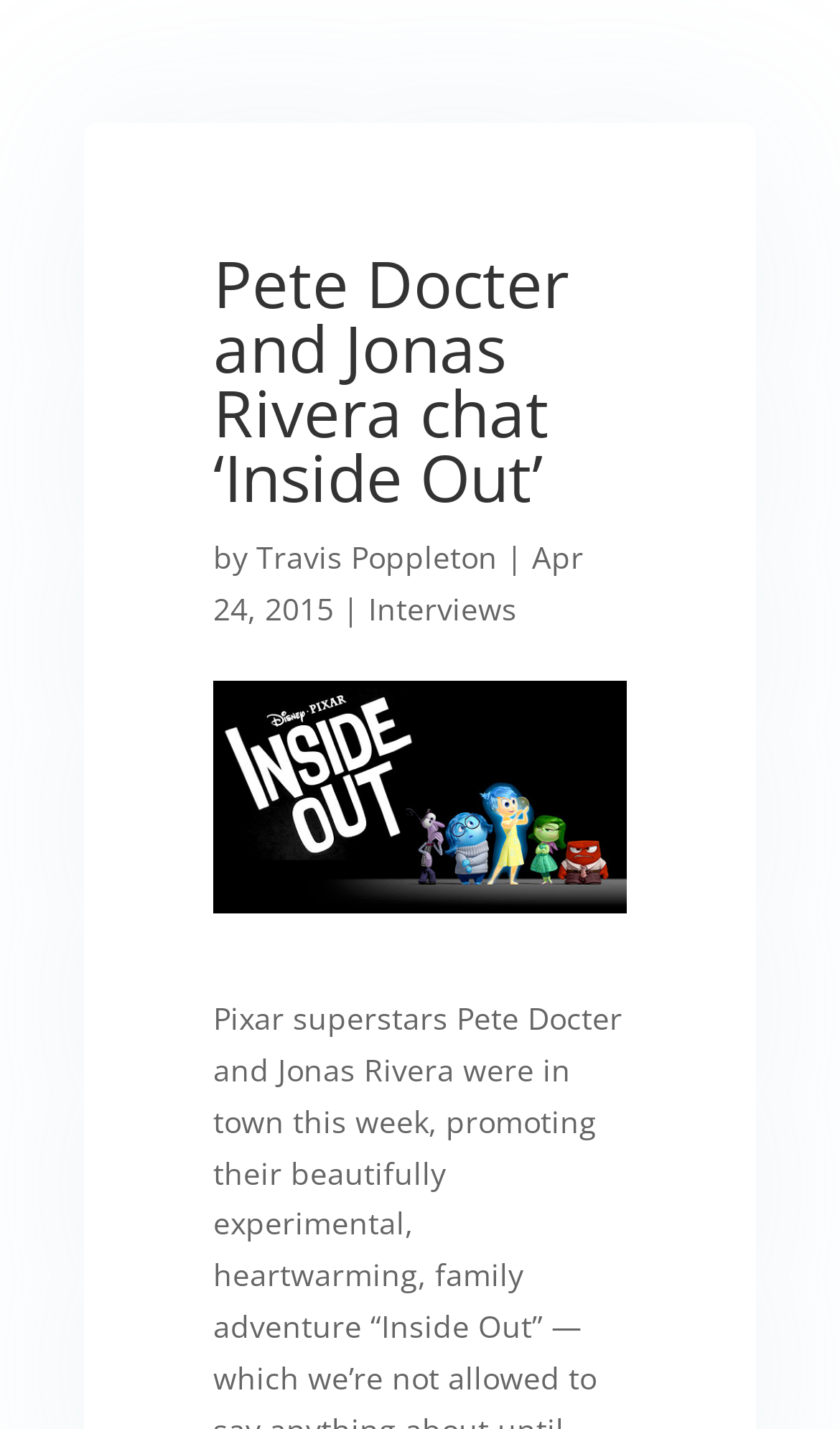Provide the bounding box coordinates for the UI element described in this sentence: "Interviews". The coordinates should be four float values between 0 and 1, i.e., [left, top, right, bottom].

[0.438, 0.411, 0.615, 0.44]